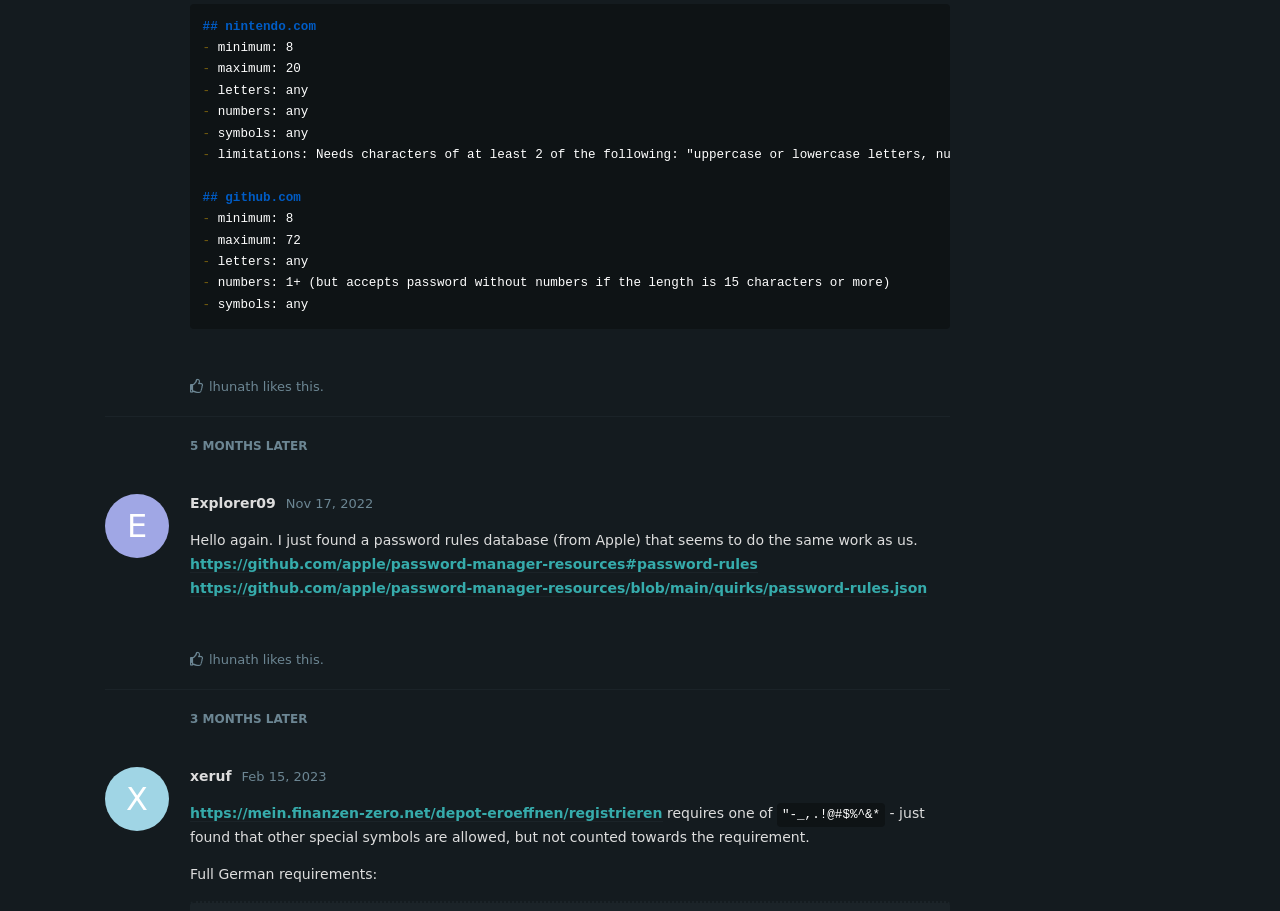Pinpoint the bounding box coordinates for the area that should be clicked to perform the following instruction: "Visit the link 'https://github.com/apple/password-manager-resources#password-rules'".

[0.148, 0.61, 0.592, 0.629]